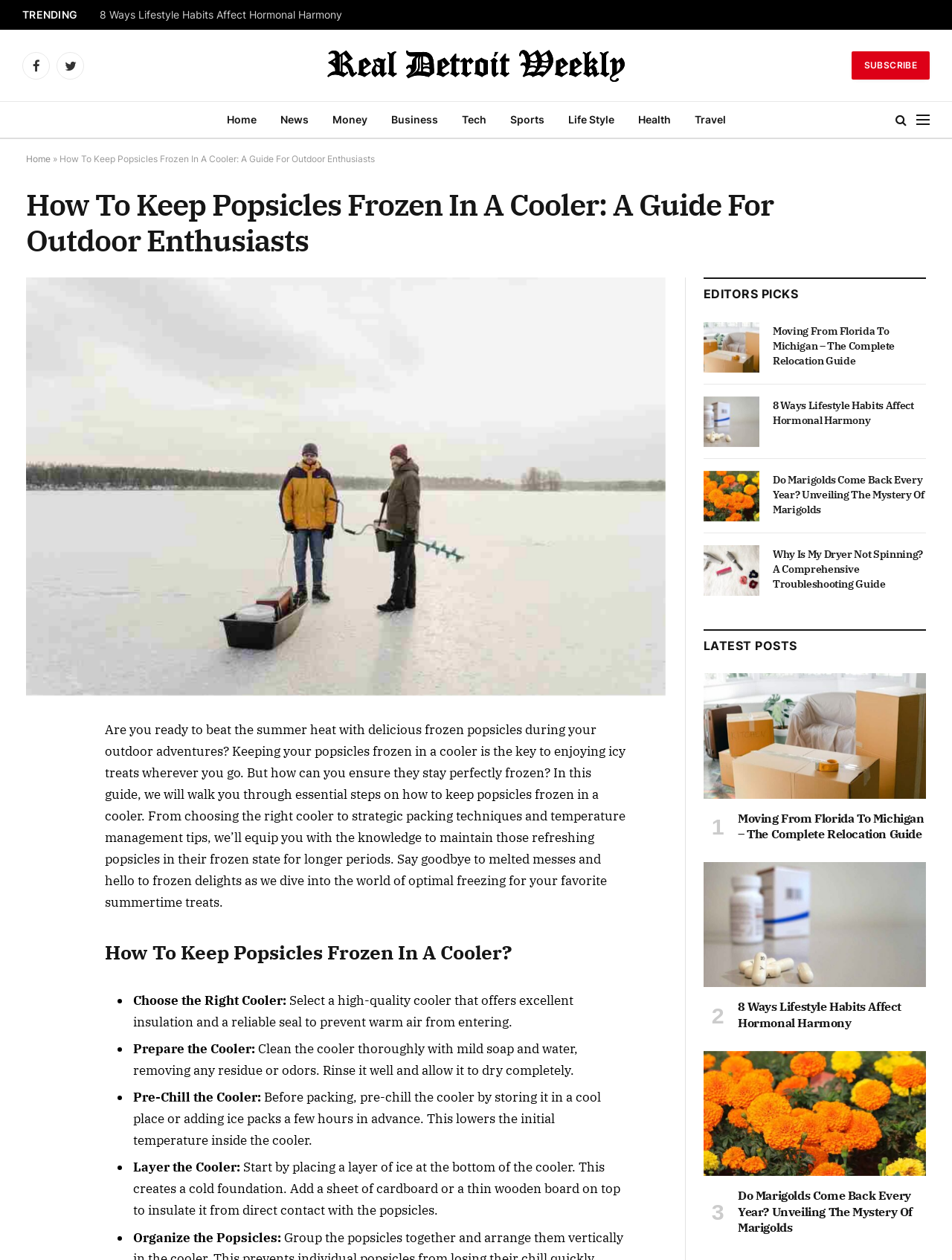Identify the bounding box for the UI element described as: "title="Real Detroit Weekly"". Ensure the coordinates are four float numbers between 0 and 1, formatted as [left, top, right, bottom].

[0.344, 0.033, 0.656, 0.071]